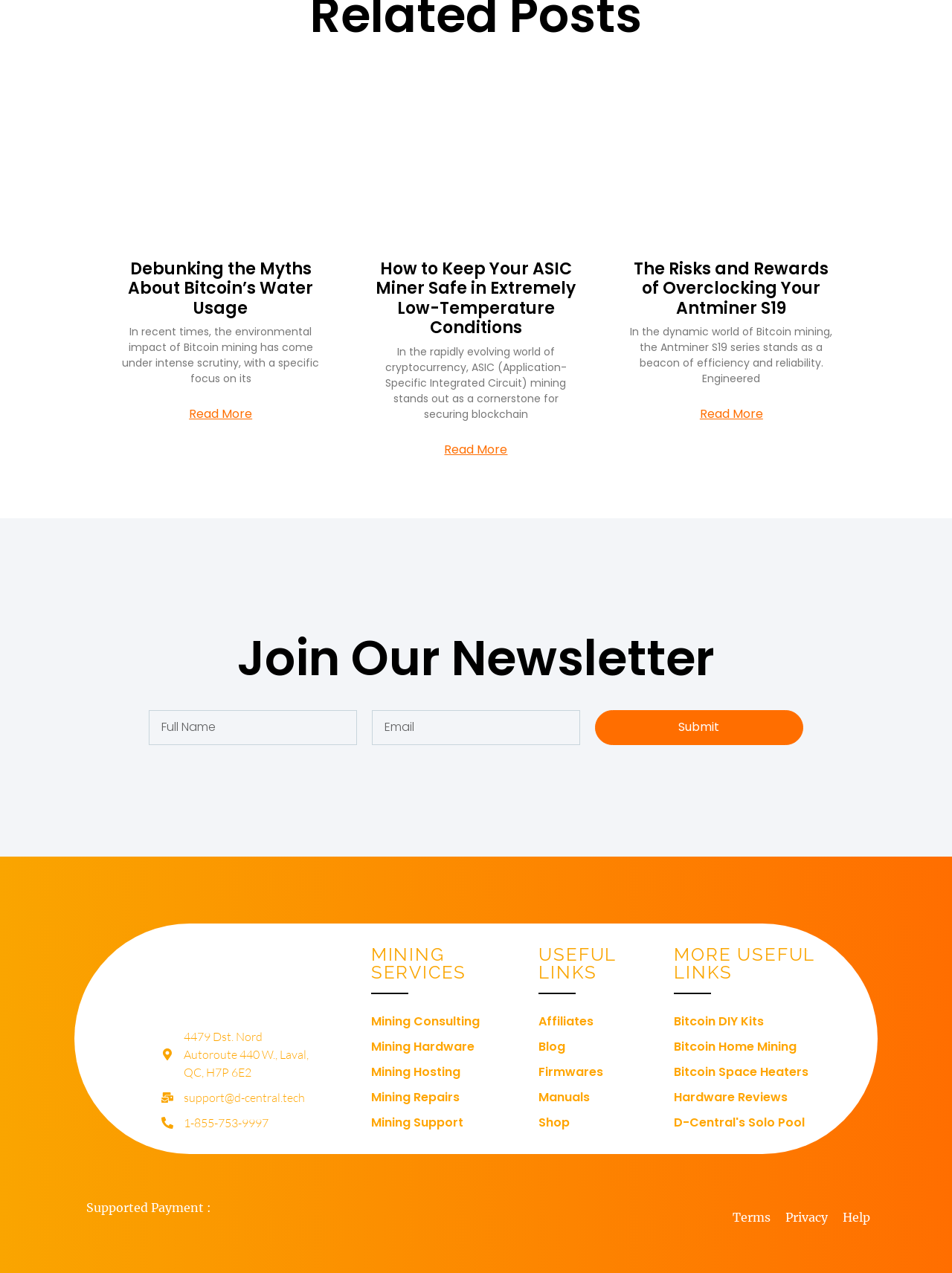How many mining services are listed?
Look at the image and respond with a single word or a short phrase.

5